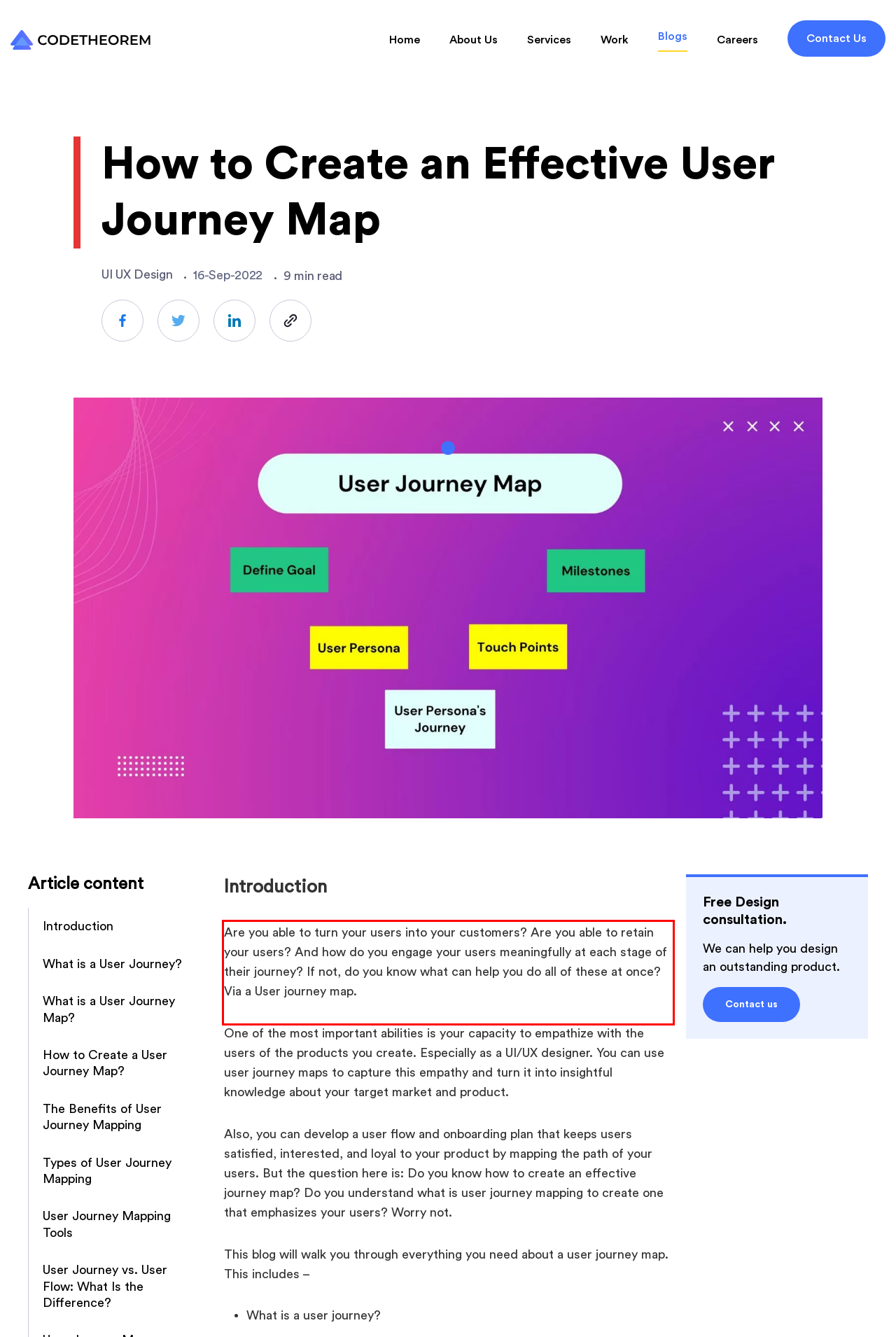You have a screenshot of a webpage with a UI element highlighted by a red bounding box. Use OCR to obtain the text within this highlighted area.

Are you able to turn your users into your customers? Are you able to retain your users? And how do you engage your users meaningfully at each stage of their journey? If not, do you know what can help you do all of these at once? Via a User journey map.